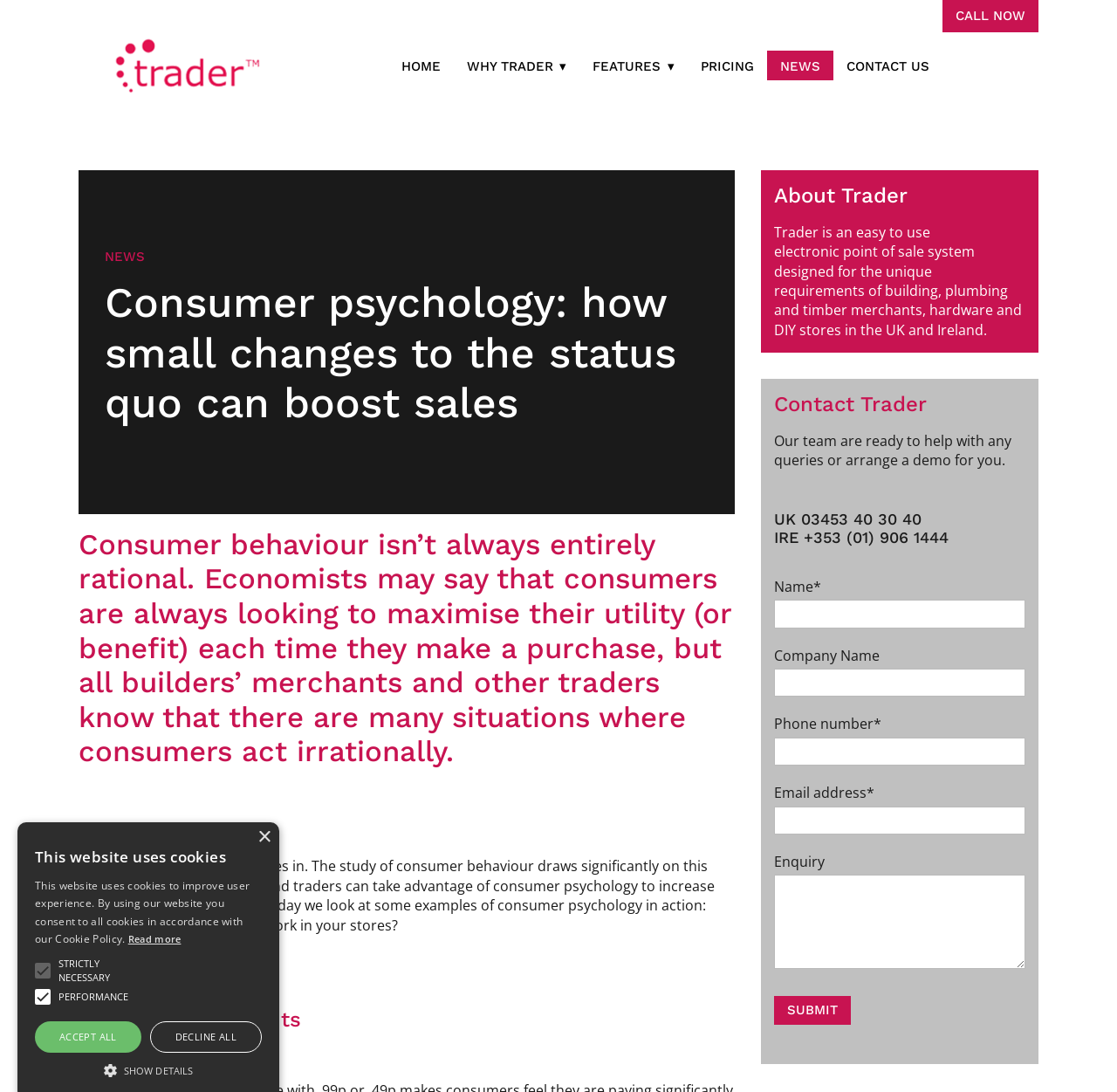Give a comprehensive overview of the webpage, including key elements.

This webpage is about consumer psychology and its application in sales. At the top left, there is a logo of "Trader" with a link to the website's homepage. Next to it, there is a navigation menu with links to "HOME", "WHY TRADER", "FEATURES", "PRICING", "NEWS", and "CONTACT US". On the top right, there is a "CALL NOW" button.

Below the navigation menu, there is a heading "NEWS" with a link to the news section. The main content of the webpage starts with a heading "Consumer psychology: how small changes to the status quo can boost sales" followed by a paragraph explaining how consumer behavior is not always rational and how psychology can be used to increase sales.

The webpage then discusses various aspects of consumer psychology, including pricing and discounts, with headings and paragraphs explaining each topic. On the right side of the webpage, there is a section about "Trader", an electronic point of sale system designed for building, plumbing, and timber merchants, with a brief description and contact information.

Below this section, there is a form to contact Trader, with fields for name, company name, phone number, email address, and enquiry, along with a "Submit" button. At the bottom of the webpage, there is a notification about the use of cookies on the website, with a link to read more about the cookie policy. There are also buttons to accept or decline all cookies, as well as a button to show details about the cookies used.